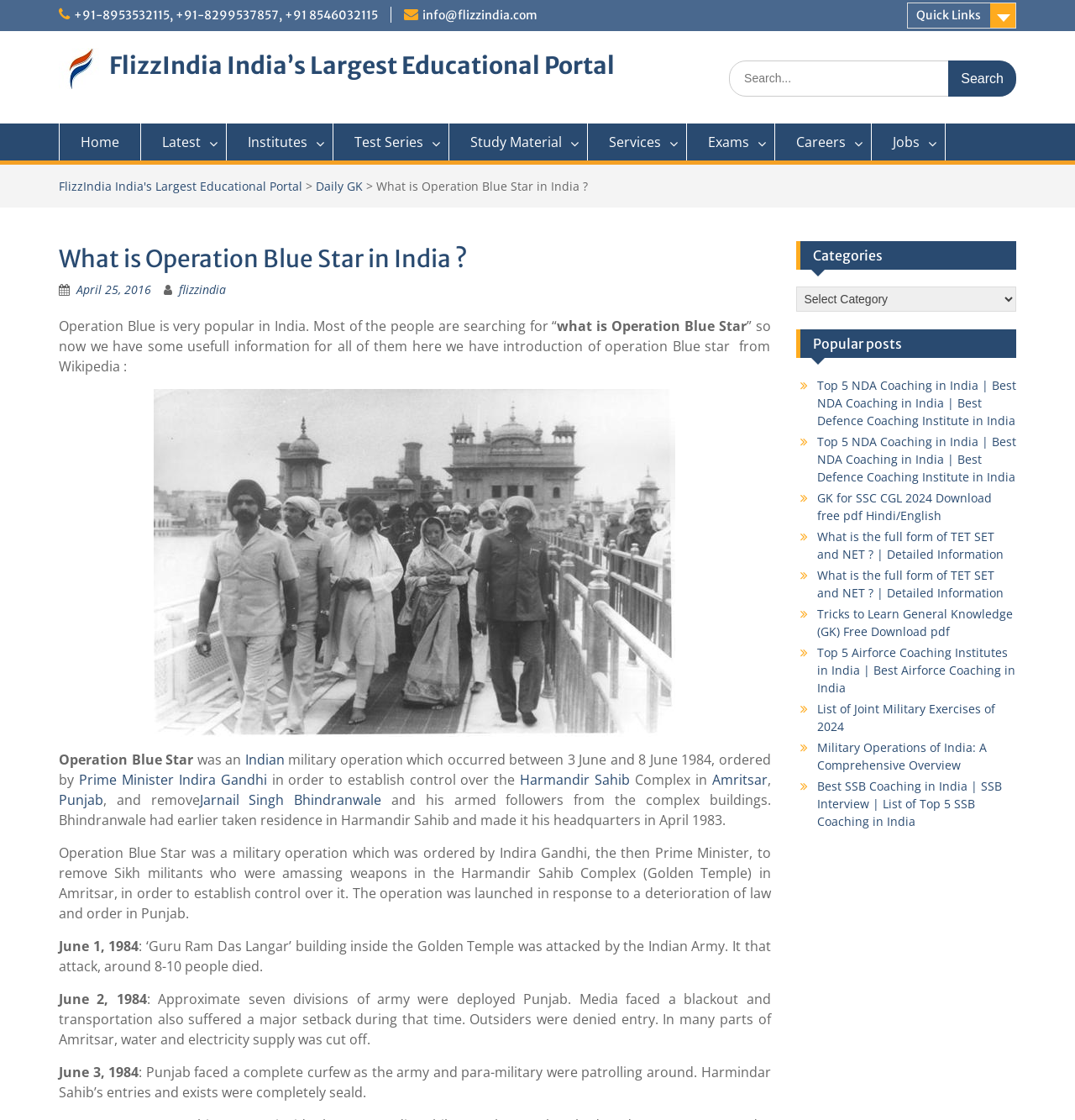What is Operation Blue Star?
Please respond to the question with a detailed and thorough explanation.

Based on the webpage content, Operation Blue Star is an Indian military operation that occurred between 3 June and 8 June 1984, ordered by Prime Minister Indira Gandhi to establish control over the Harmandir Sahib Complex in Amritsar, Punjab.